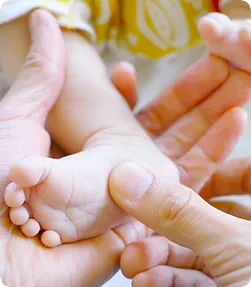Explain the image thoroughly, mentioning every notable detail.

The image captures a tender moment involving a newborn baby's foot being gently held by a caregiver's hands. The soft focus enhances the delicate nature of the scene, emphasizing the tiny, well-defined toes of the baby. Surrounding the baby's foot are hands that show a nurturing touch, reinforcing a sense of care and protection. This imagery aligns with the context of pediatric care, particularly concerning newborn procedures such as circumcision, which is emphasized on the associated webpage. The colors in the background give a warm, inviting feel, typical of a pediatric environment focused on the well-being of infants and young children.